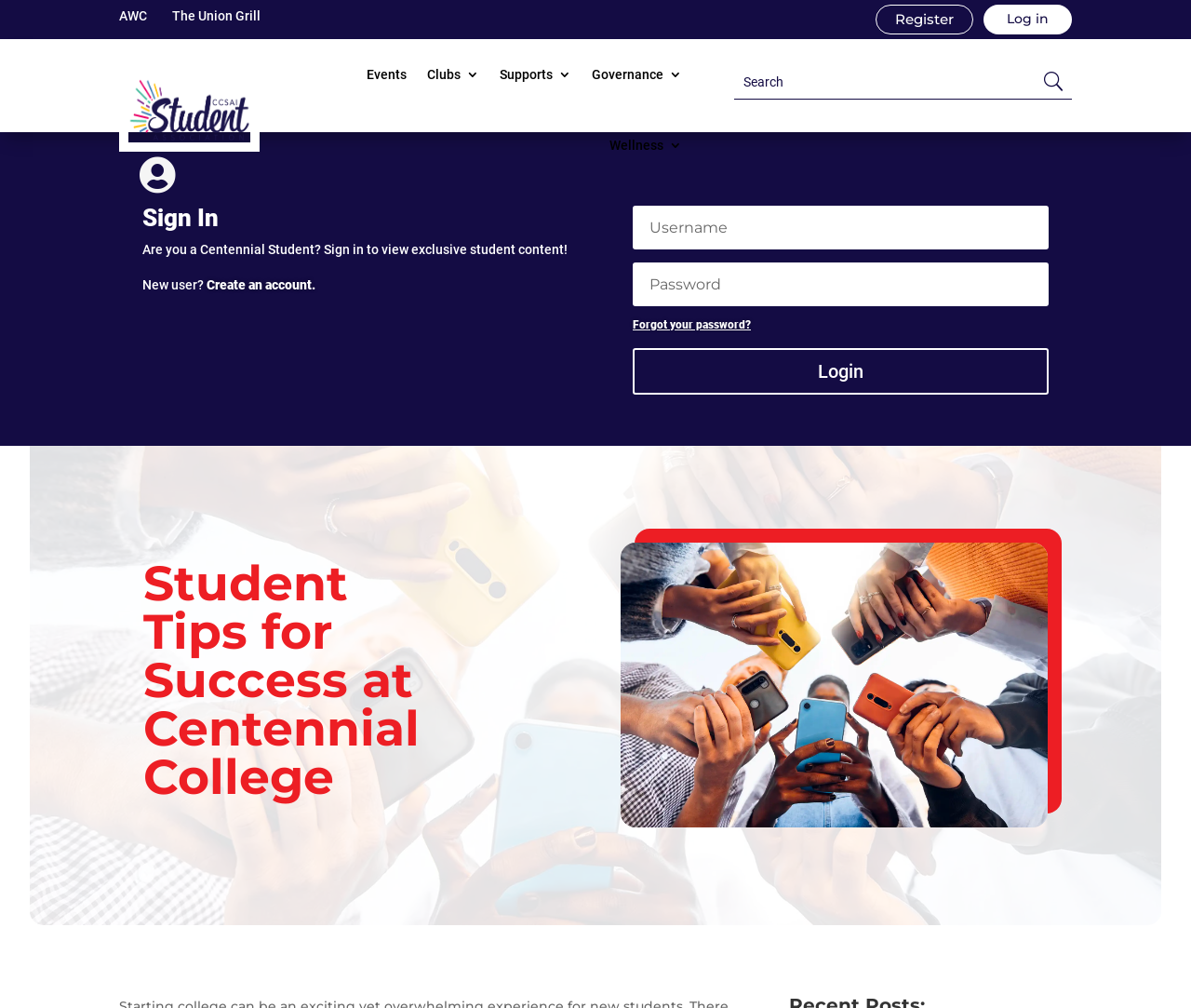Identify the bounding box coordinates of the clickable region to carry out the given instruction: "Search for something".

[0.616, 0.065, 0.9, 0.098]